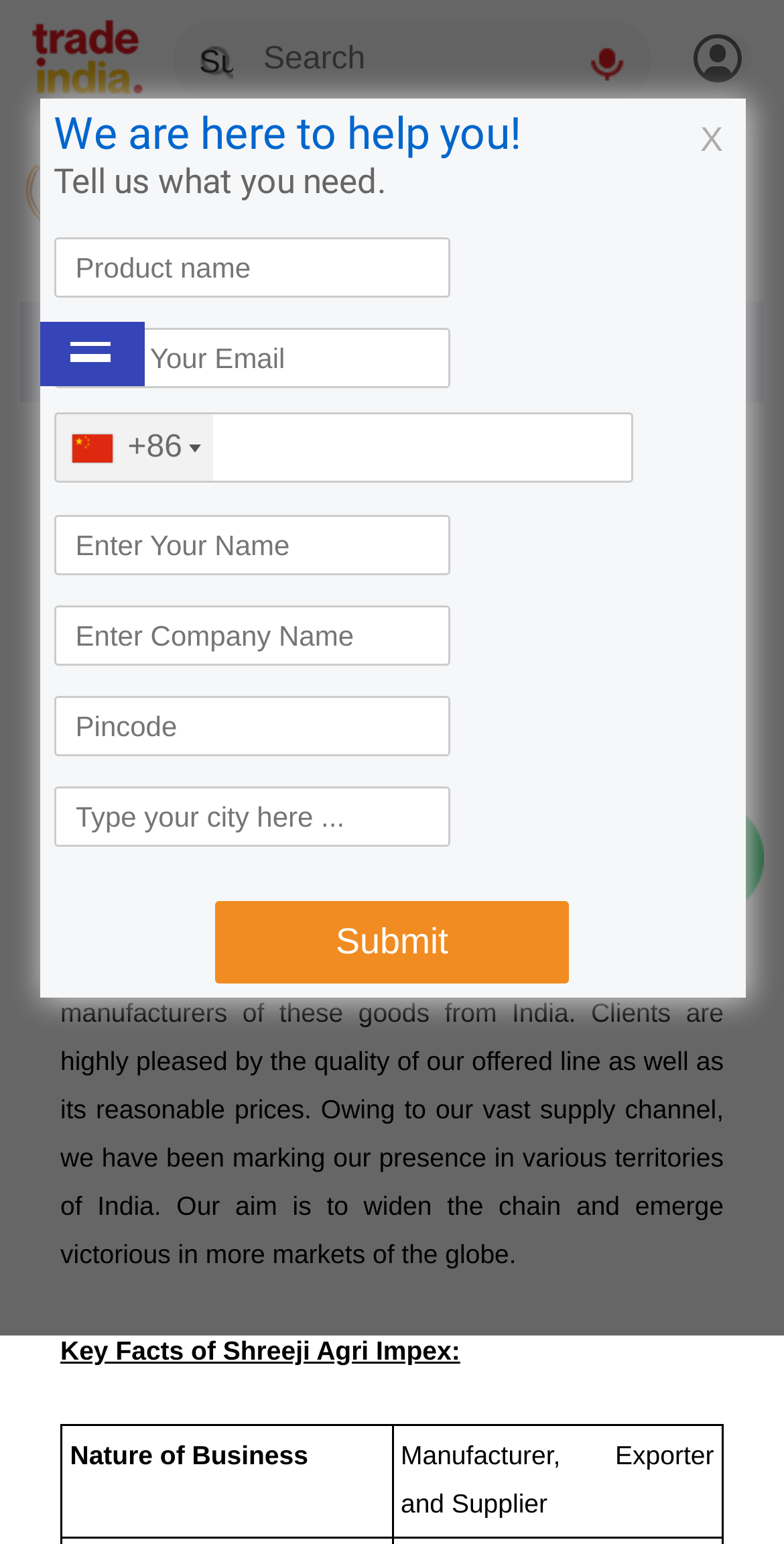Given the element description, predict the bounding box coordinates in the format (top-left x, top-left y, bottom-right x, bottom-right y). Make sure all values are between 0 and 1. Here is the element description: alt="SHREEJI AGRI IMPEX"

[0.026, 0.162, 0.494, 0.185]